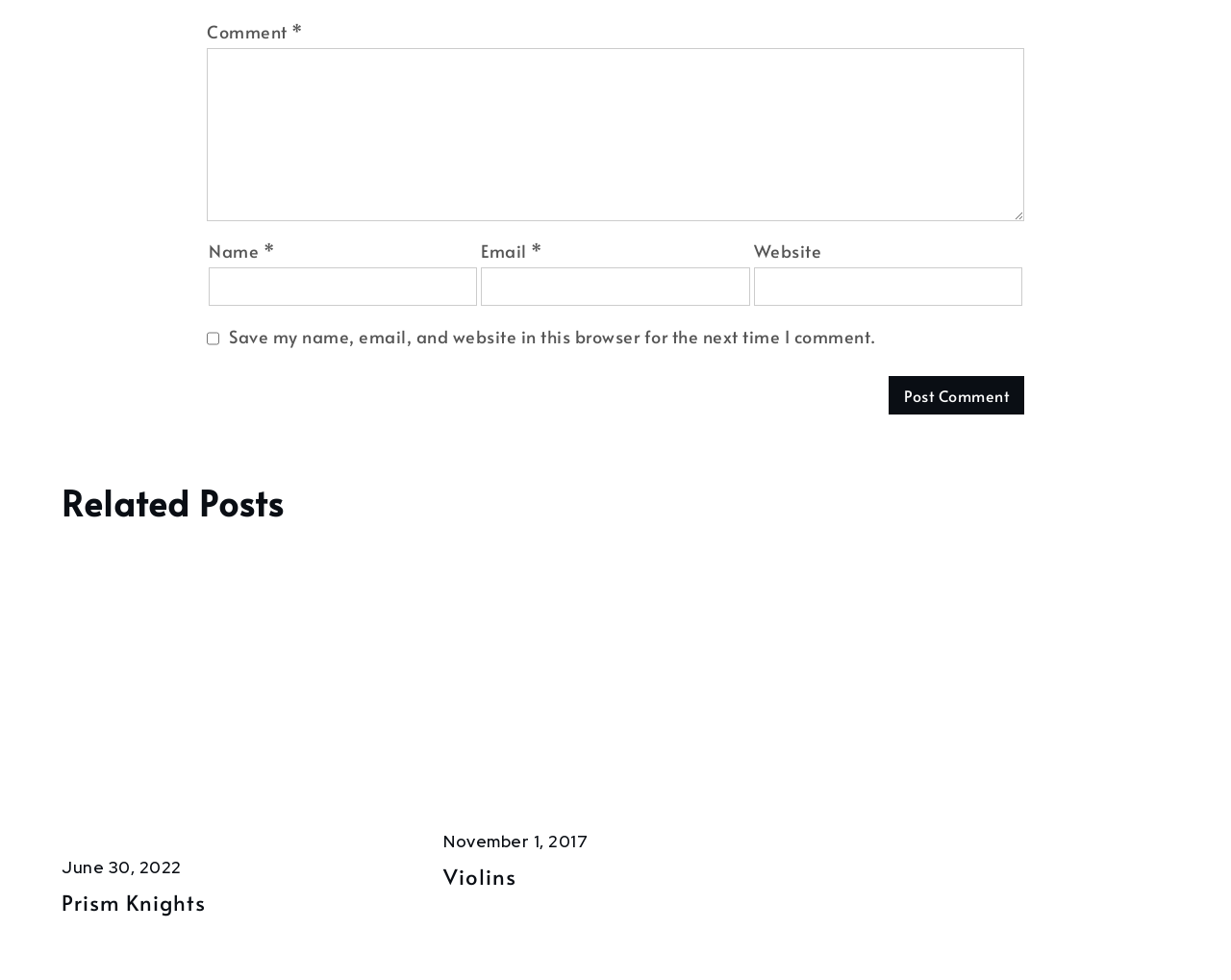Pinpoint the bounding box coordinates for the area that should be clicked to perform the following instruction: "Click the Post Comment button".

[0.722, 0.384, 0.832, 0.423]